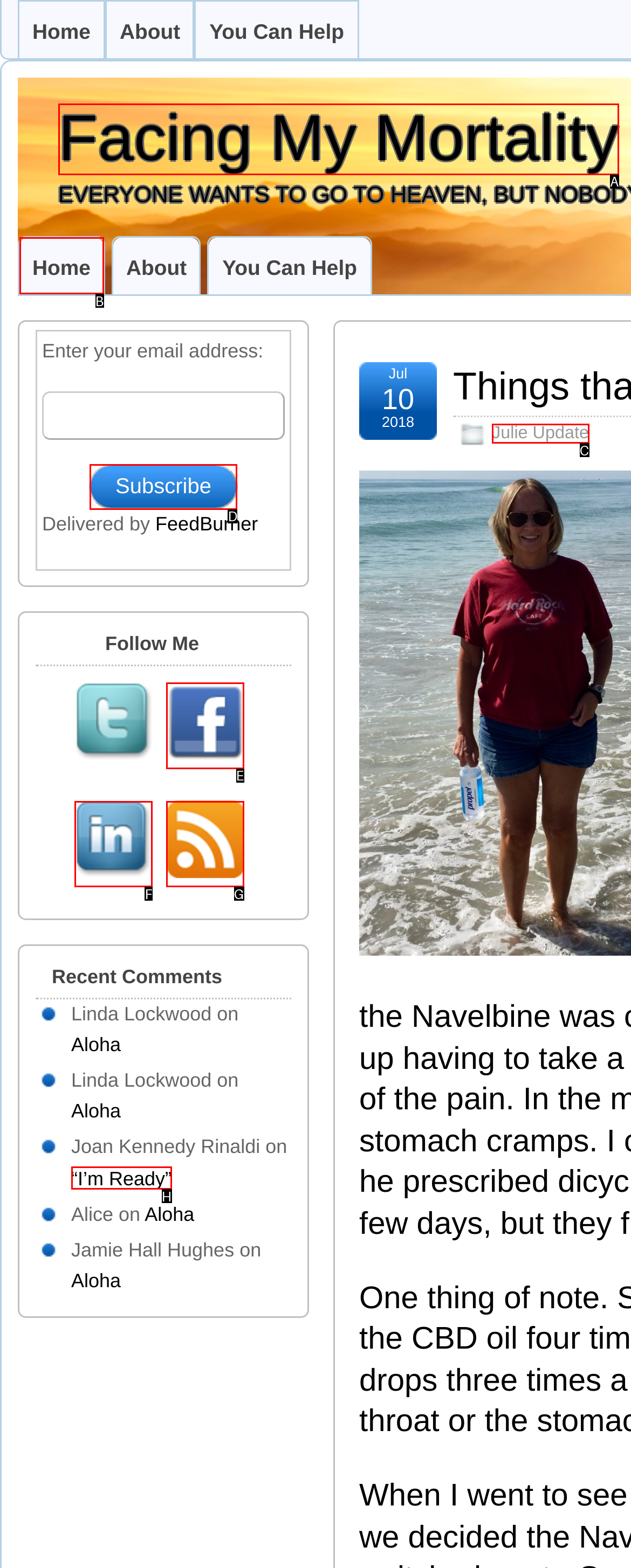Find the option that aligns with: “I’m Ready”
Provide the letter of the corresponding option.

H